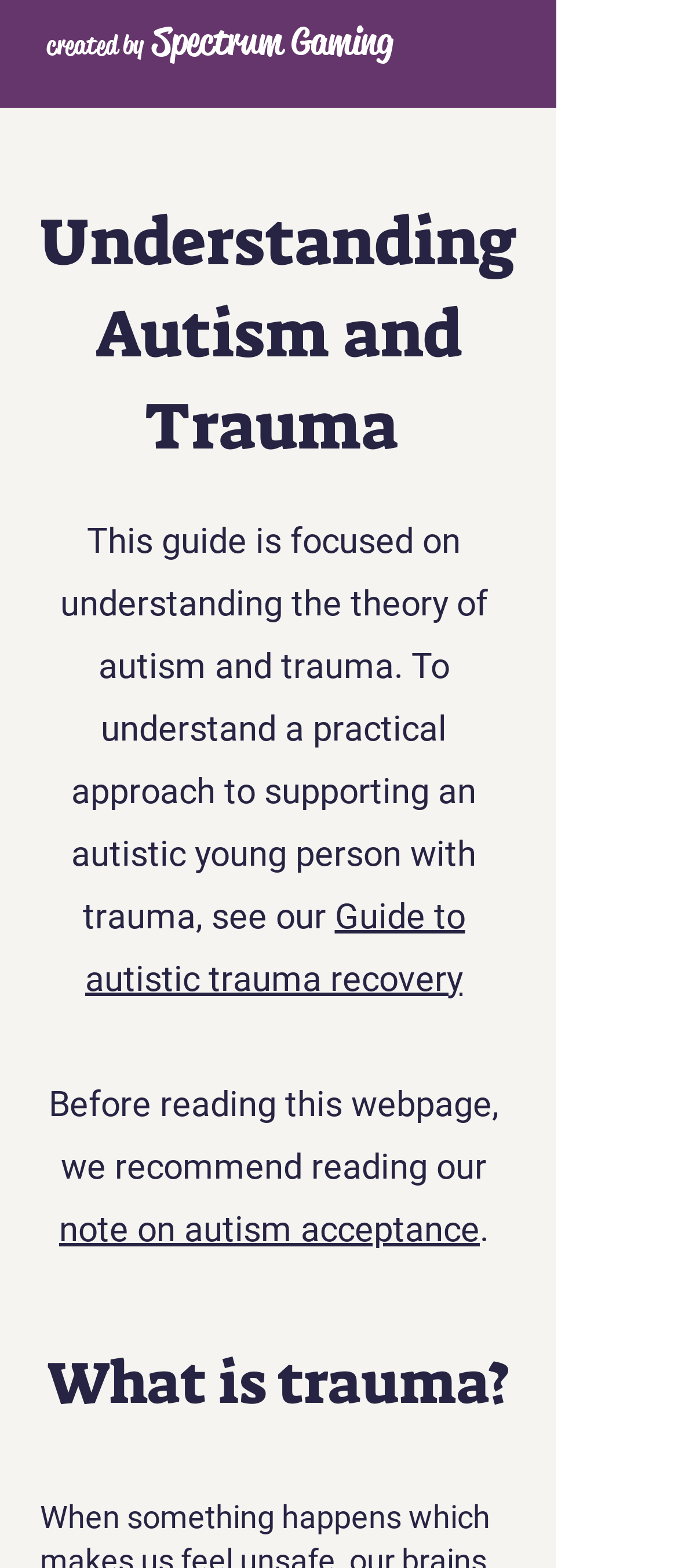Provide your answer to the question using just one word or phrase: Who created this webpage?

Spectrum Gaming